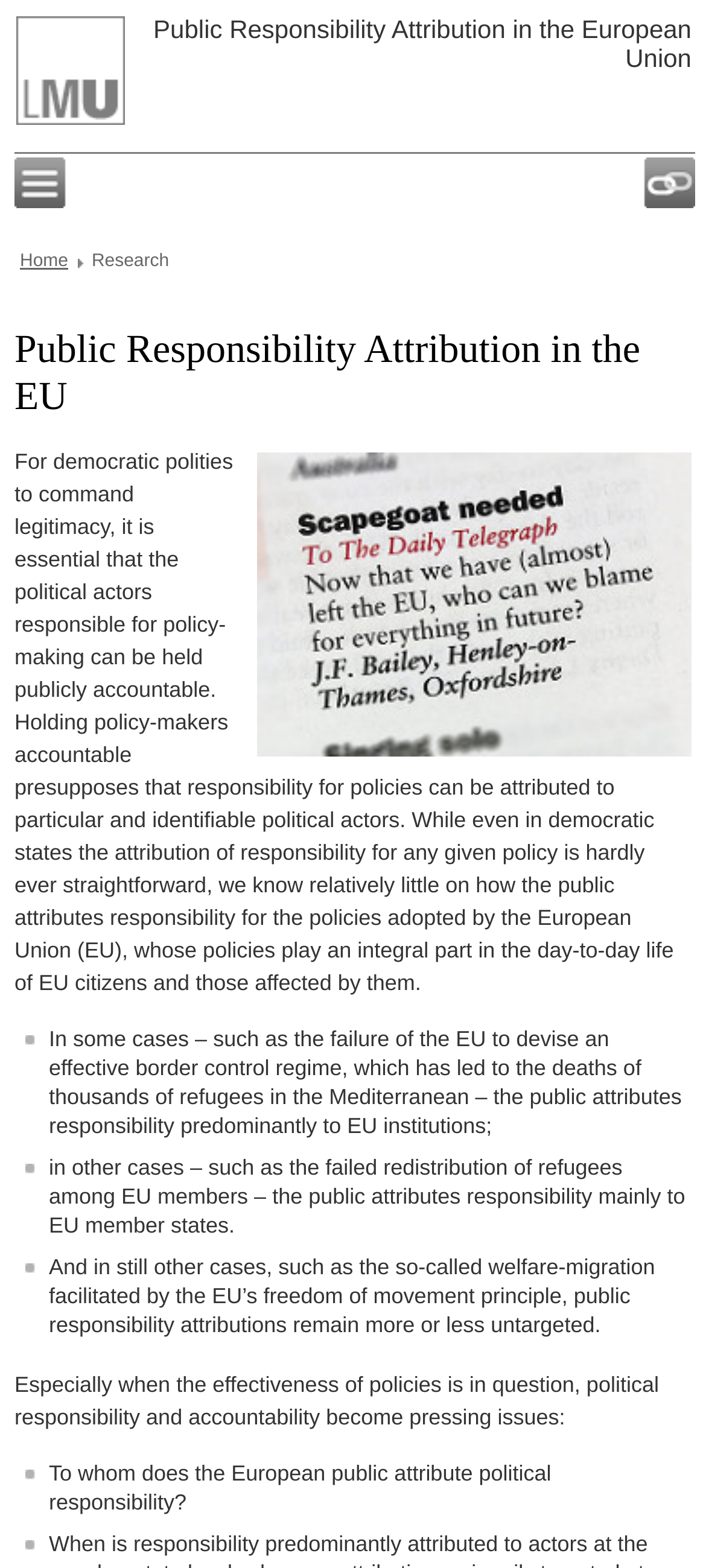Could you identify the text that serves as the heading for this webpage?

Public Responsibility Attribution in the EU